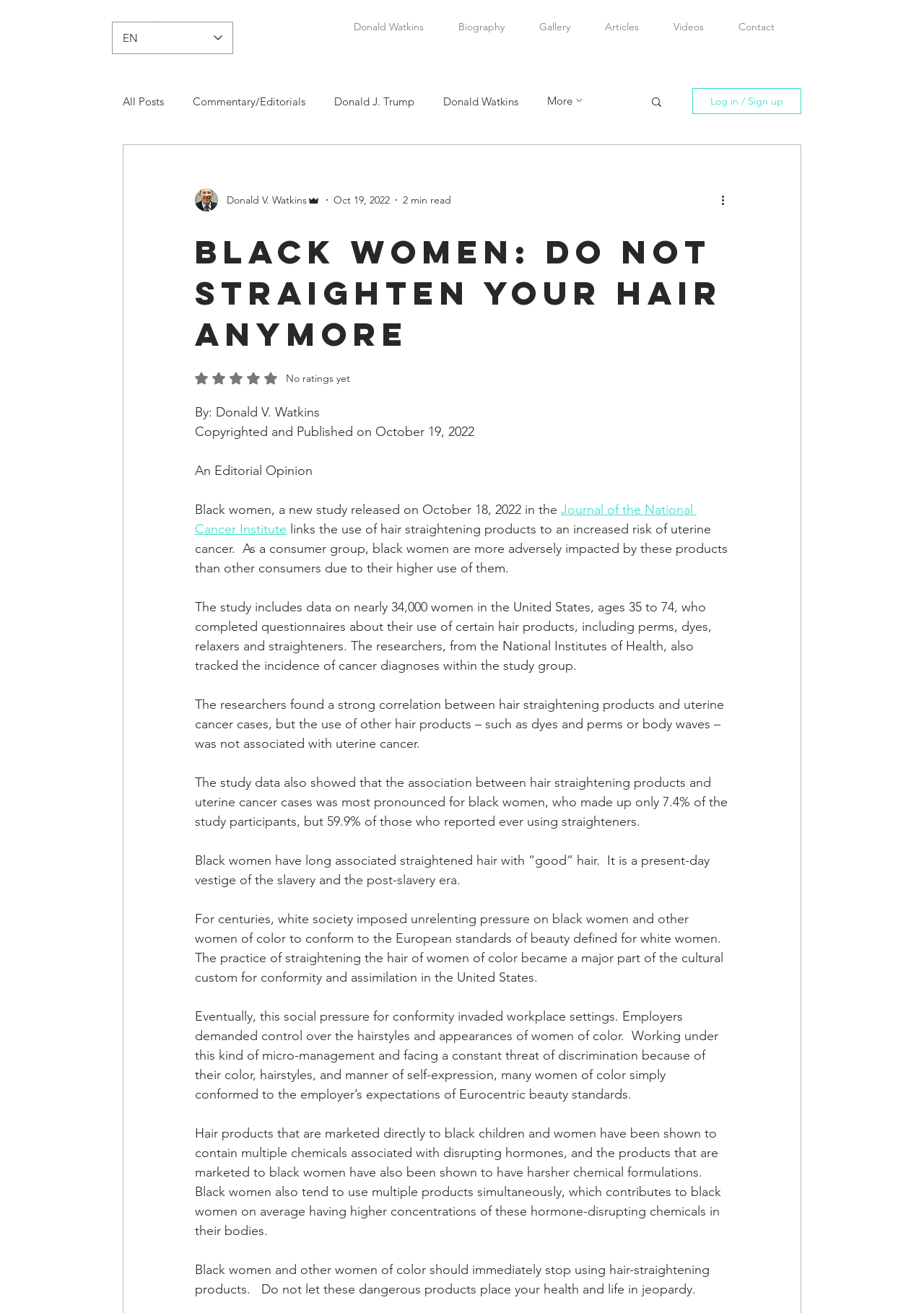Identify the bounding box coordinates for the region to click in order to carry out this instruction: "Visit the biography page". Provide the coordinates using four float numbers between 0 and 1, formatted as [left, top, right, bottom].

[0.477, 0.007, 0.565, 0.034]